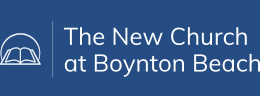Describe the image with as much detail as possible.

The image features the logo of "The New Church at Boynton Beach," presented against a deep blue background. The logo artistically combines an open book motif, symbolizing knowledge and spirituality, with minimalistic line art. The church's name is displayed prominently in clean, modern typography, emphasizing its contemporary approach to faith and community engagement. This logo represents the church’s commitment to education and the pursuit of understanding in religious practice.